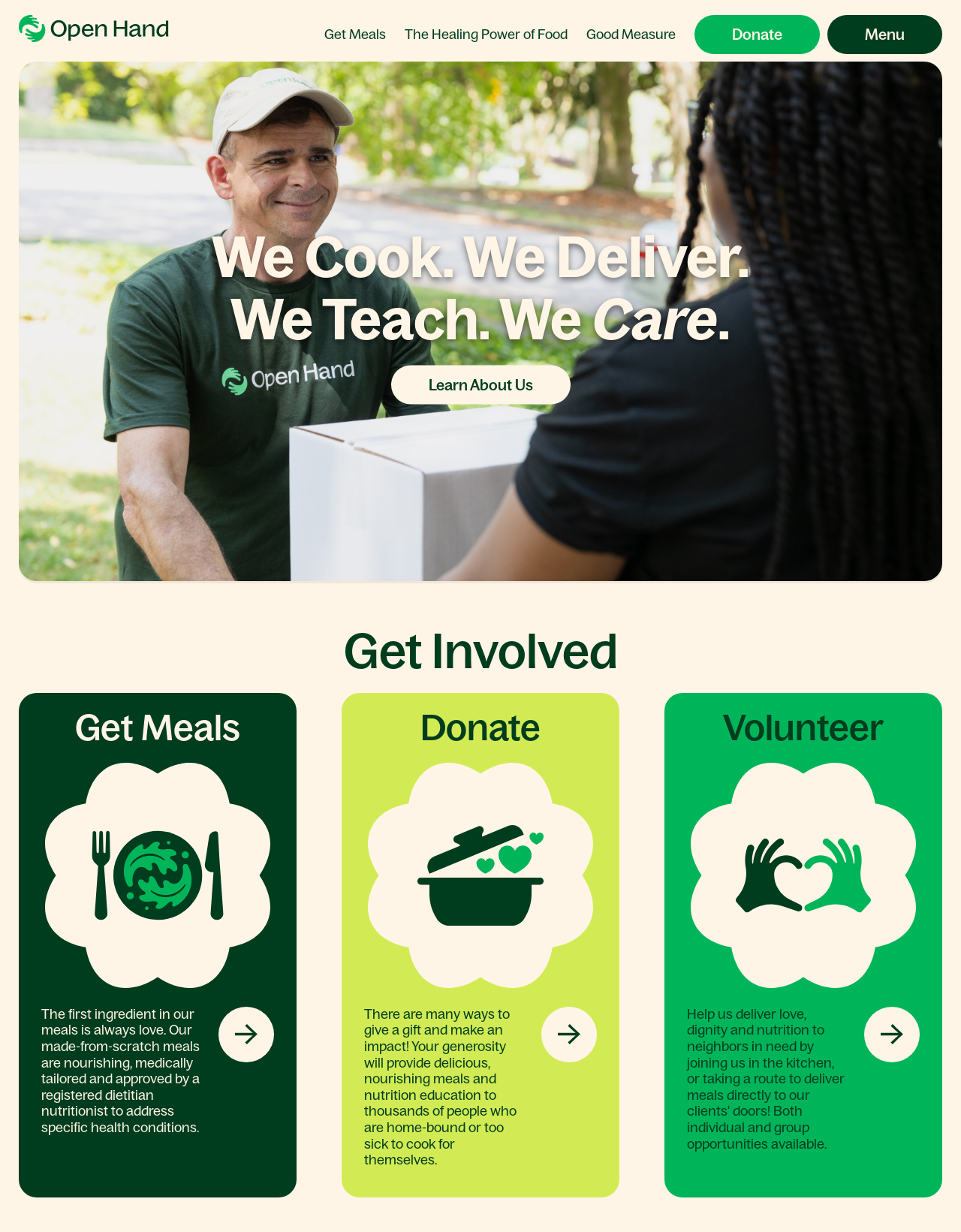Could you find the bounding box coordinates of the clickable area to complete this instruction: "Donate to the organization"?

[0.723, 0.012, 0.853, 0.044]